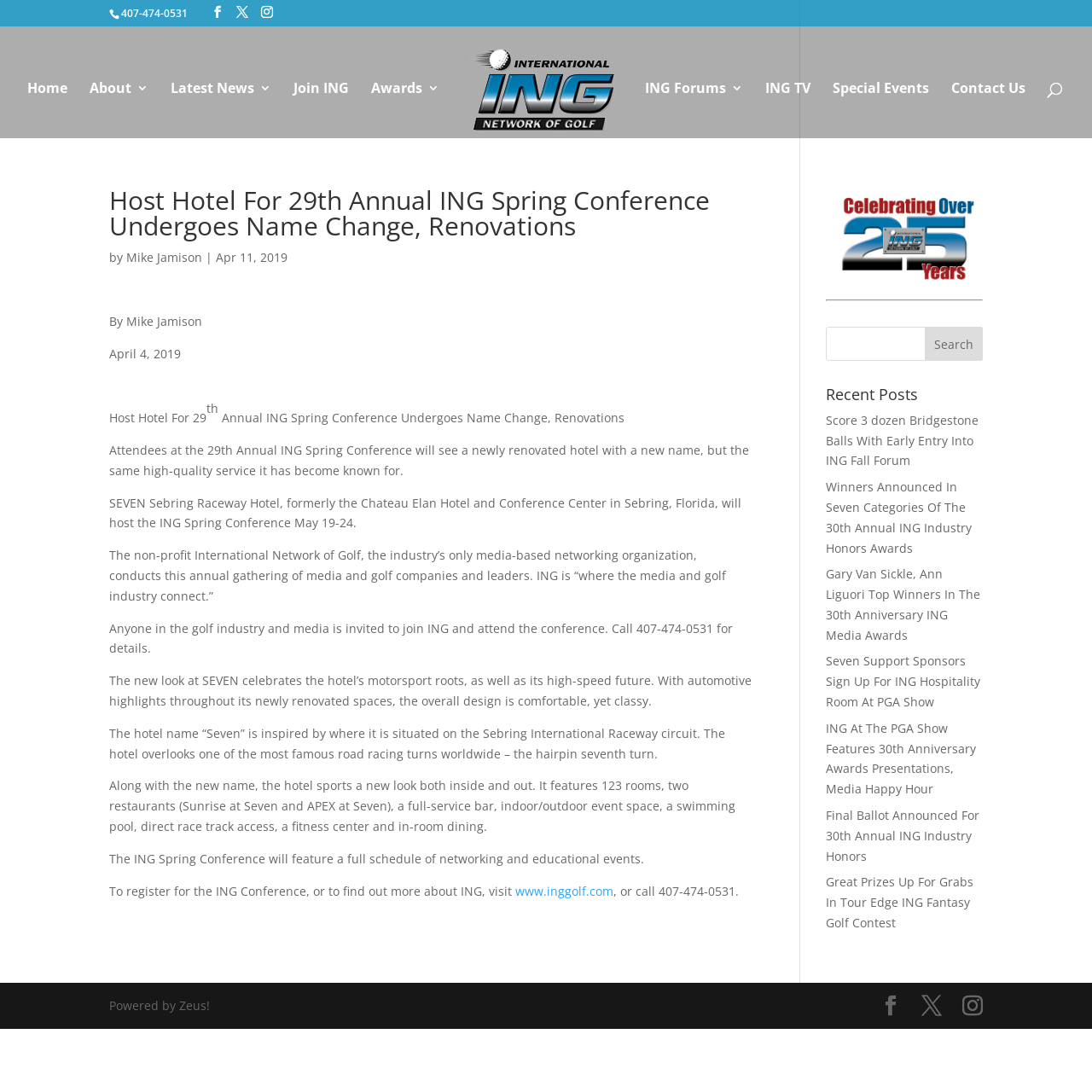Can you specify the bounding box coordinates of the area that needs to be clicked to fulfill the following instruction: "View CCW/FIREARMS page"?

None